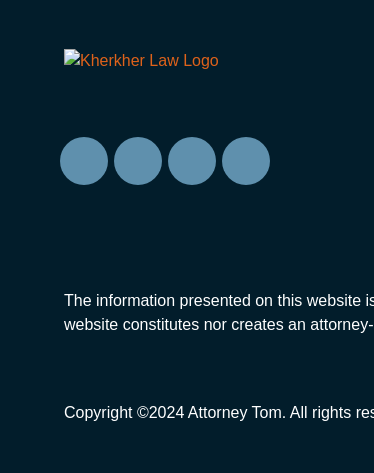Please examine the image and answer the question with a detailed explanation:
What year is mentioned in the copyright statement?

The copyright statement indicates that all rights are reserved for 2024, emphasizing the firm's commitment to maintaining its intellectual property and legal standards.